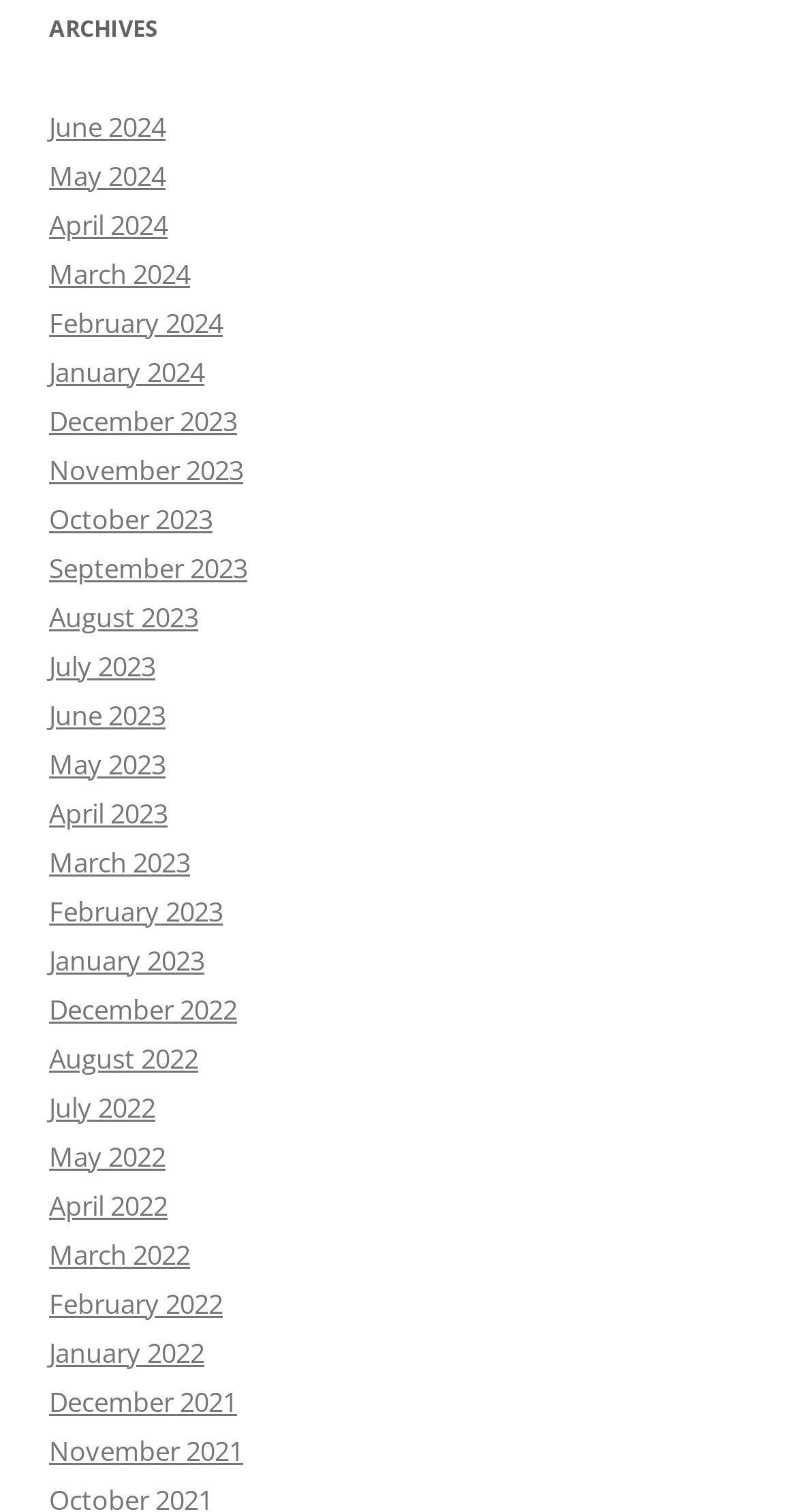Please identify the bounding box coordinates of the element's region that needs to be clicked to fulfill the following instruction: "go to archives for May 2023". The bounding box coordinates should consist of four float numbers between 0 and 1, i.e., [left, top, right, bottom].

[0.062, 0.493, 0.208, 0.517]